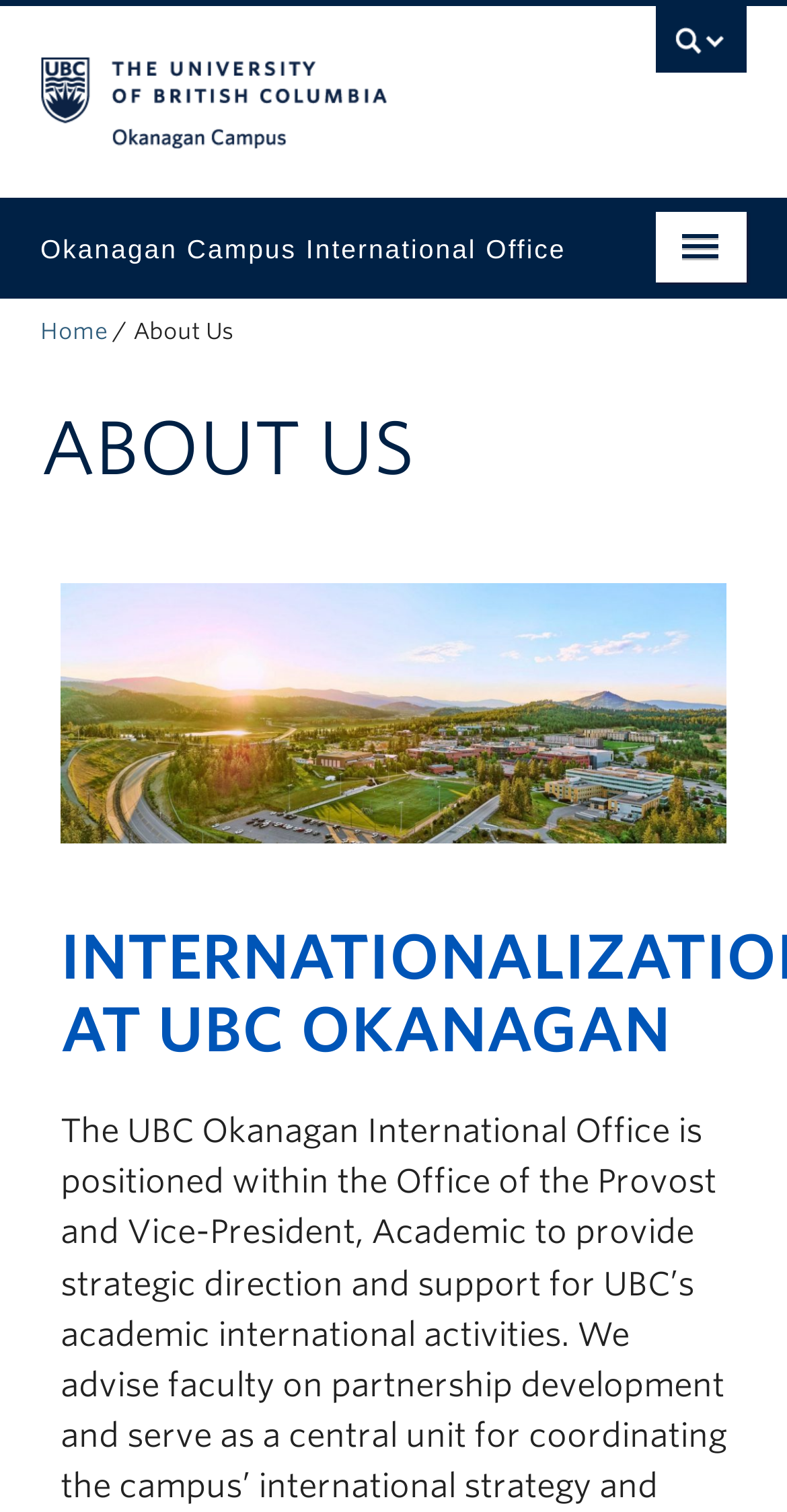Identify the coordinates of the bounding box for the element that must be clicked to accomplish the instruction: "View the Okanagan campus".

[0.654, 0.088, 0.982, 0.109]